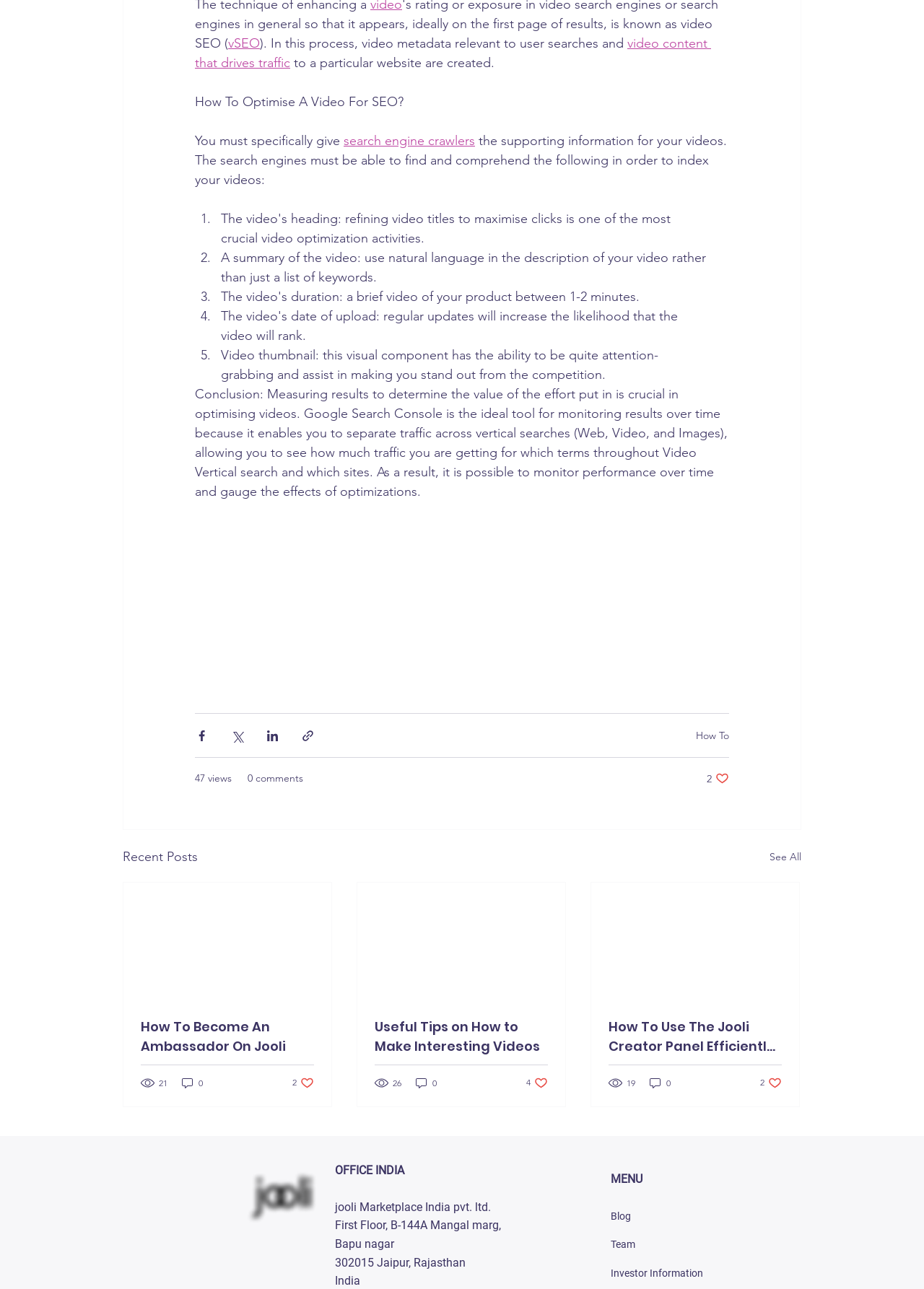Answer the question below in one word or phrase:
What is the location of Jooli Marketplace India Pvt. Ltd.?

Jaipur, Rajasthan